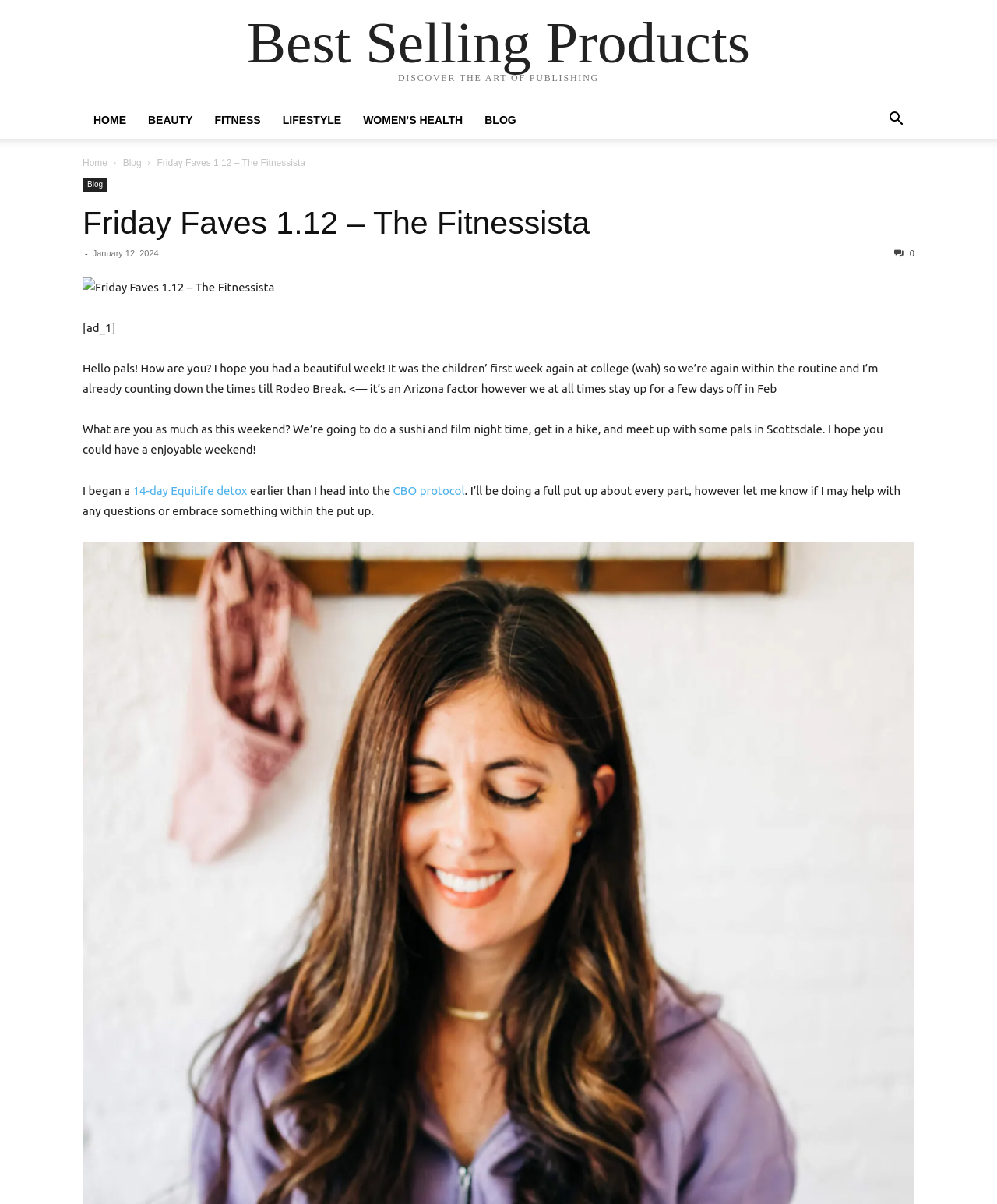What is the author talking about in the blog post?
From the details in the image, provide a complete and detailed answer to the question.

The blog post starts with the author greeting their readers and asking about their week. The author then shares about their own week, mentioning that their children have started college again and they are looking forward to a break in February. The author also mentions their plans for the weekend, including a sushi and movie night, a hike, and meeting up with friends.